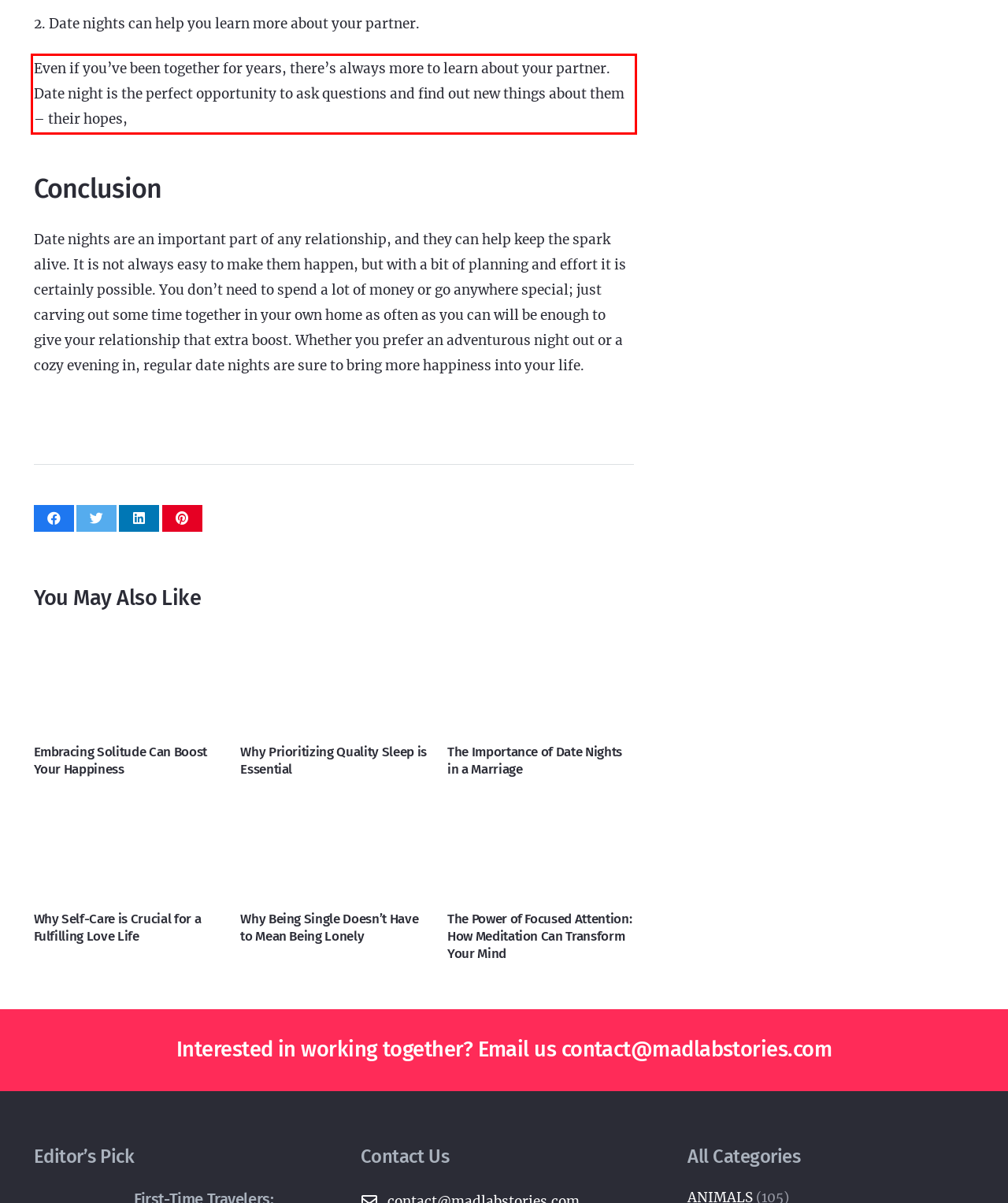Review the screenshot of the webpage and recognize the text inside the red rectangle bounding box. Provide the extracted text content.

Even if you’ve been together for years, there’s always more to learn about your partner. Date night is the perfect opportunity to ask questions and find out new things about them – their hopes,